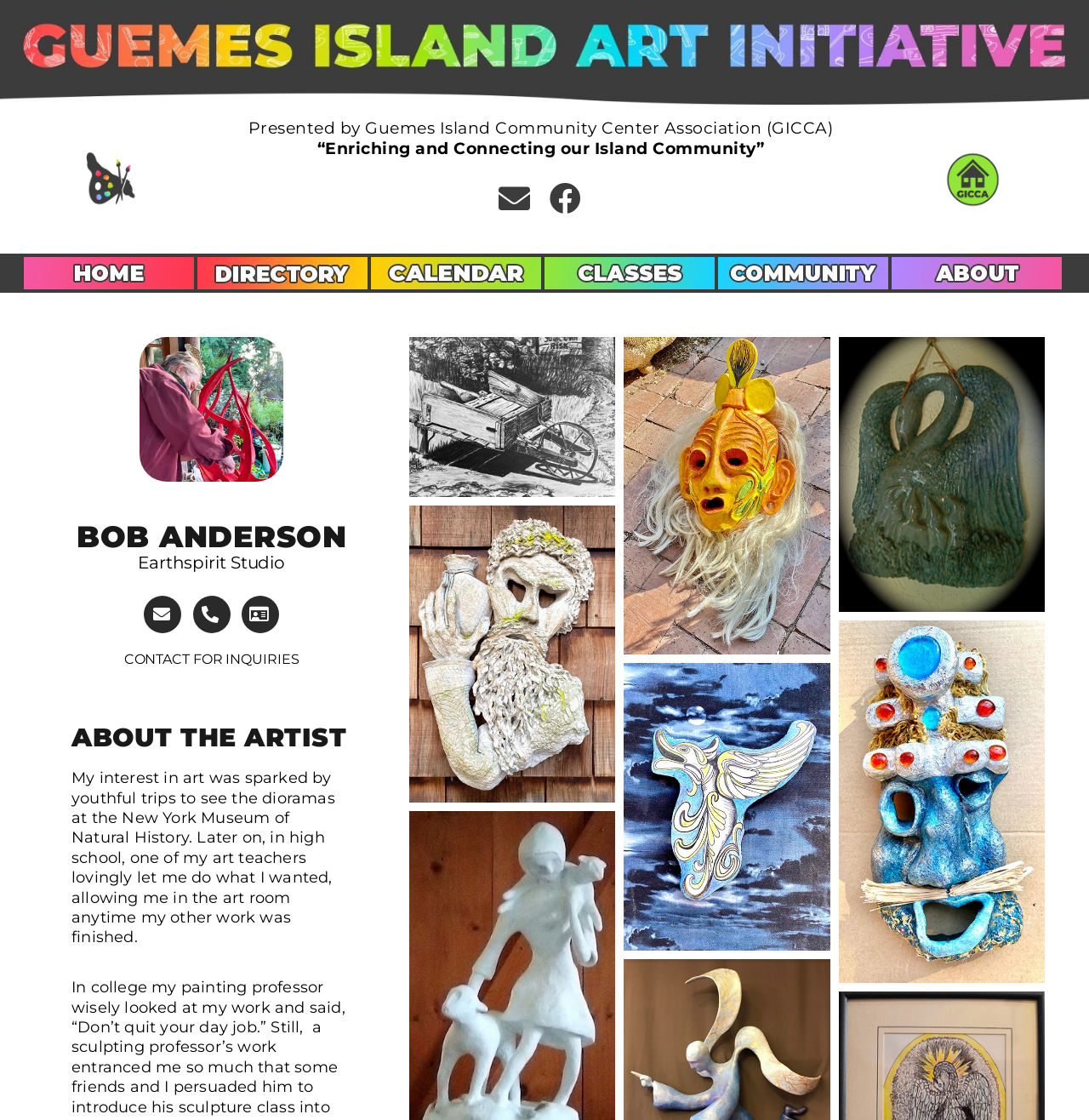Find the bounding box coordinates of the element to click in order to complete the given instruction: "Click the Envelope icon to contact."

[0.459, 0.163, 0.488, 0.191]